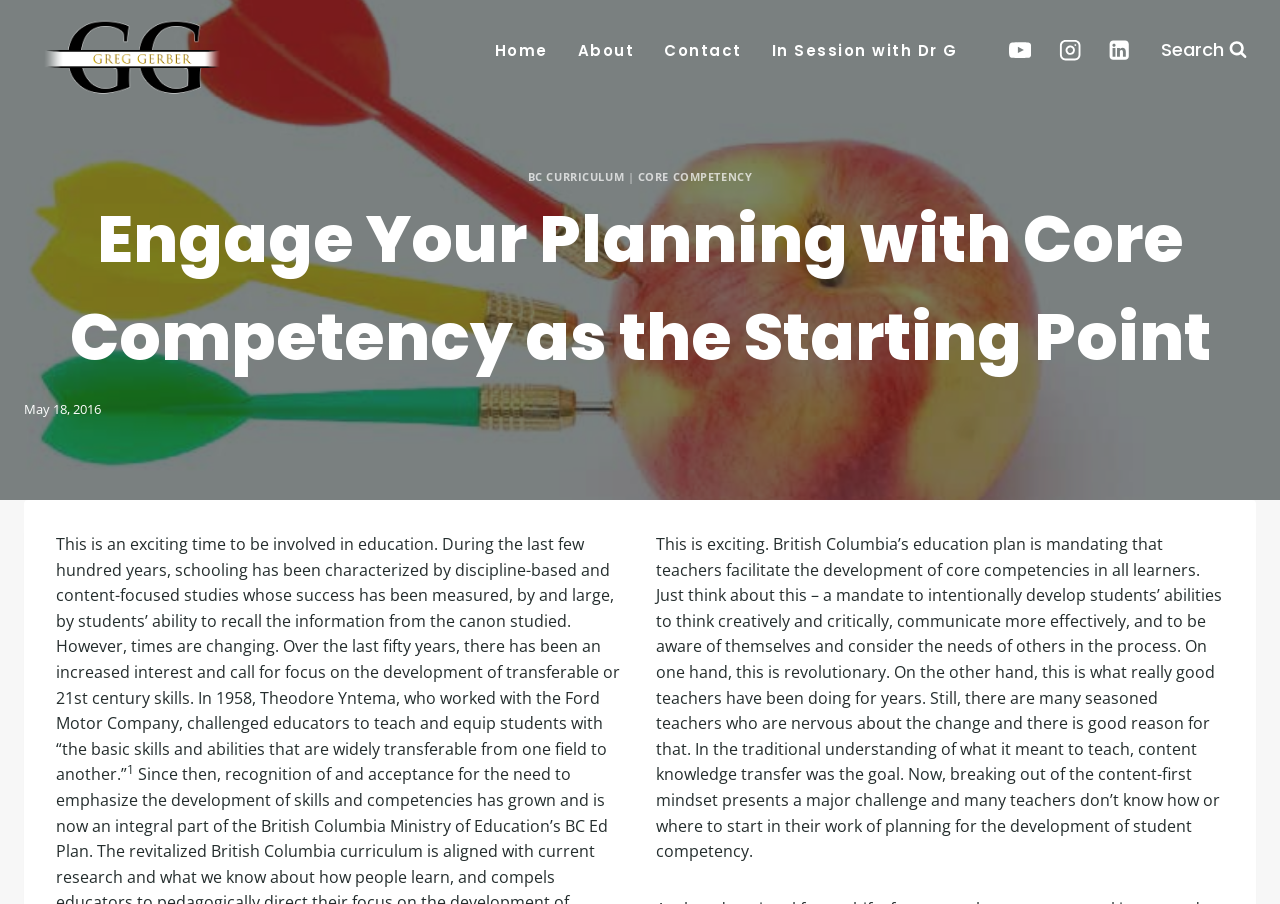Identify the first-level heading on the webpage and generate its text content.

Engage Your Planning with Core Competency as the Starting Point